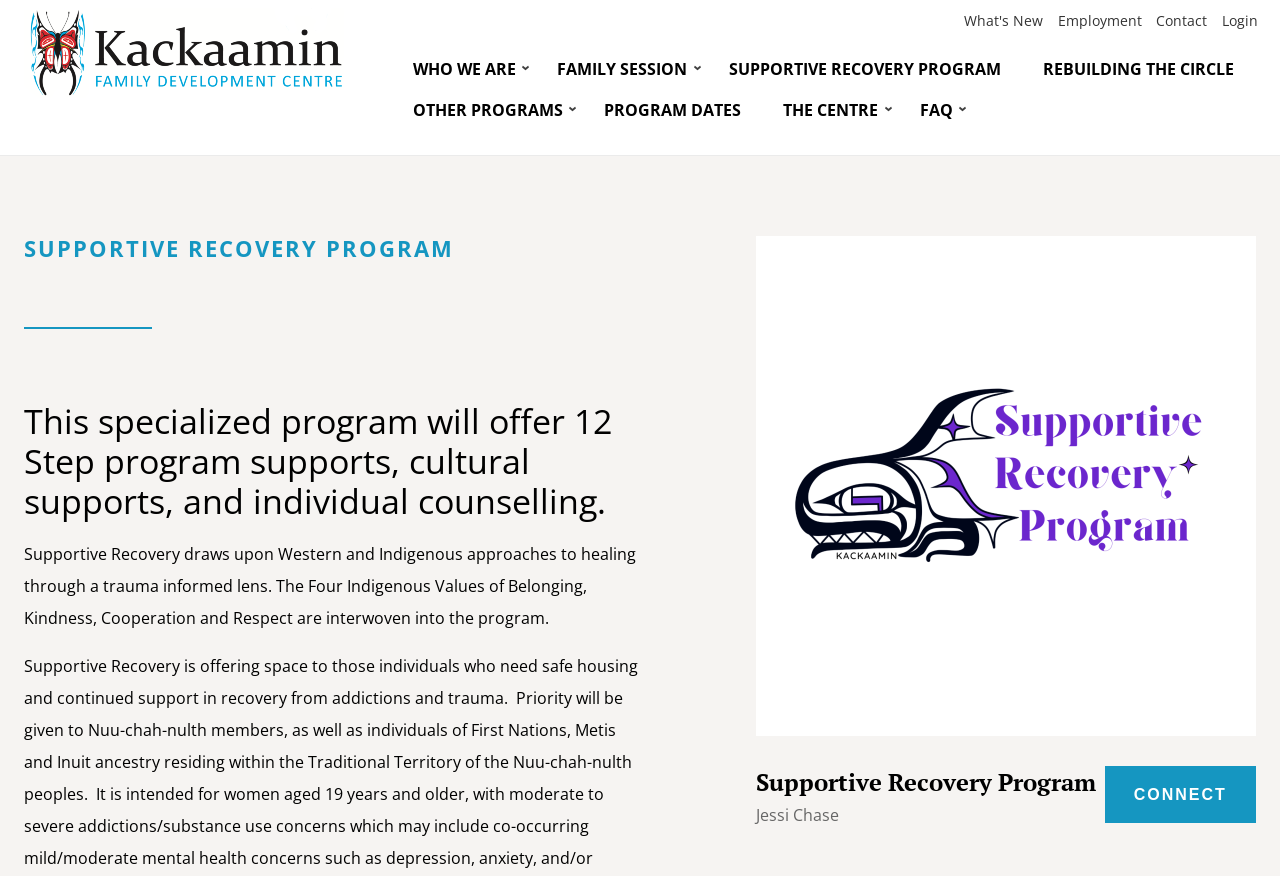What are the Four Indigenous Values mentioned on the webpage?
Please provide a single word or phrase in response based on the screenshot.

Belonging, Kindness, Cooperation, Respect